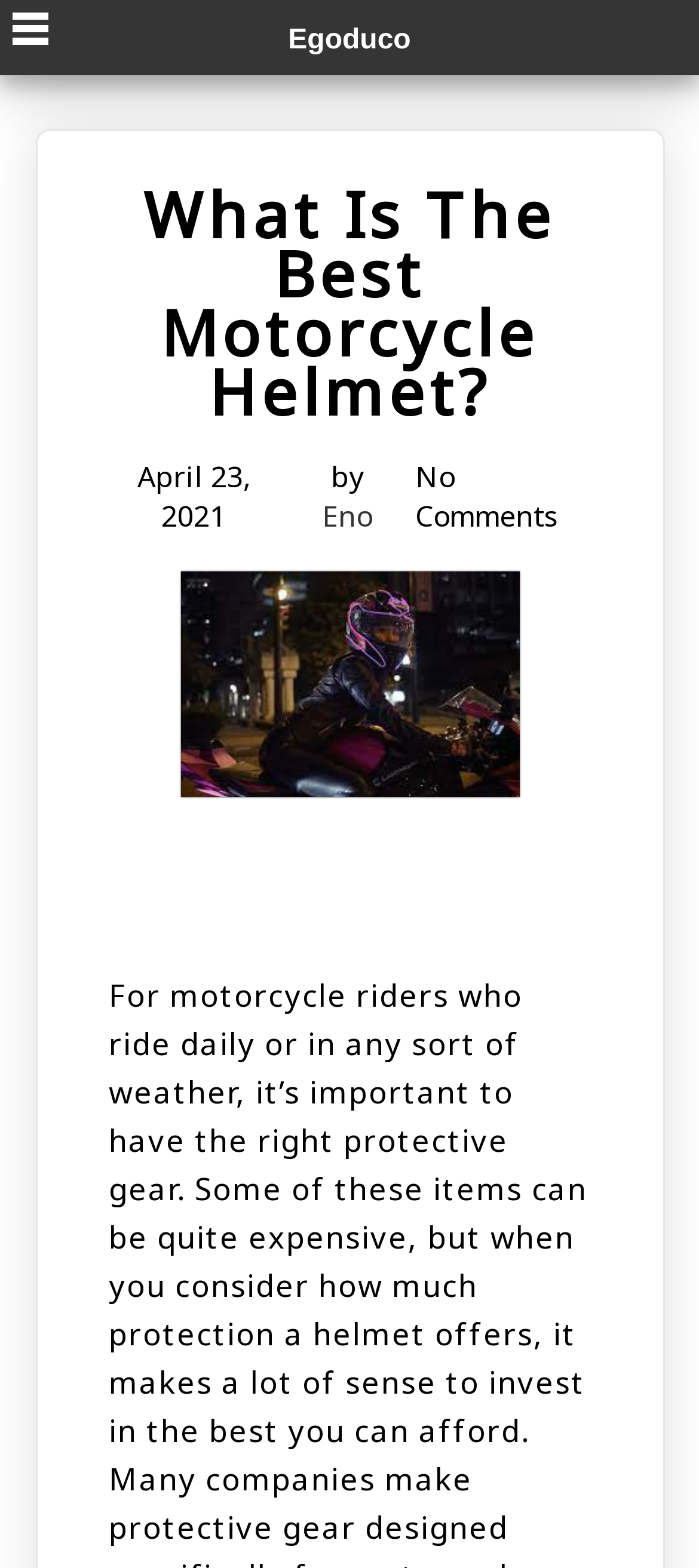Please answer the following question using a single word or phrase: 
What is the topic of the article?

Motorcycle Helmet